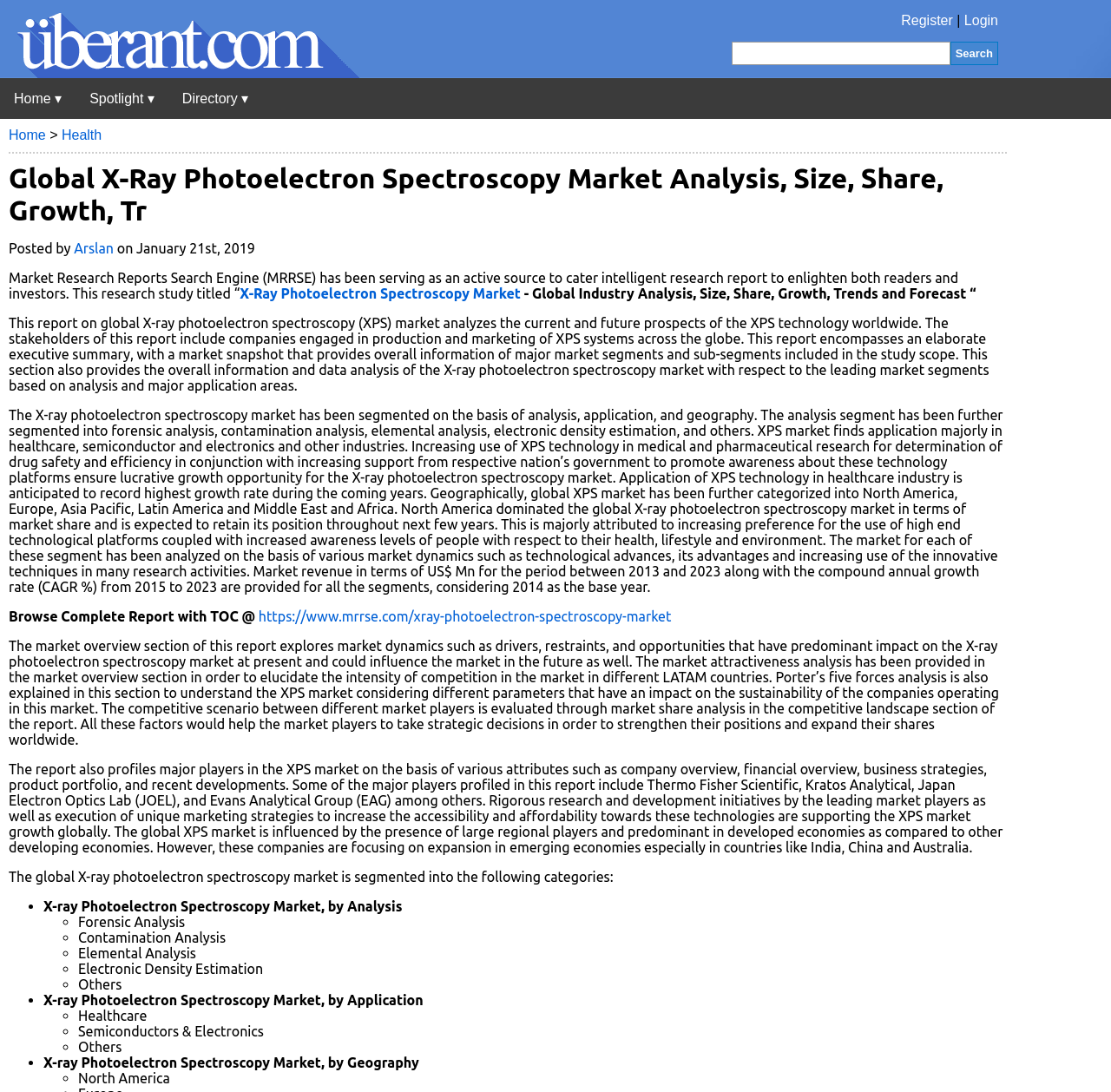Generate the text content of the main headline of the webpage.

Global X-Ray Photoelectron Spectroscopy Market Analysis, Size, Share, Growth, Tr